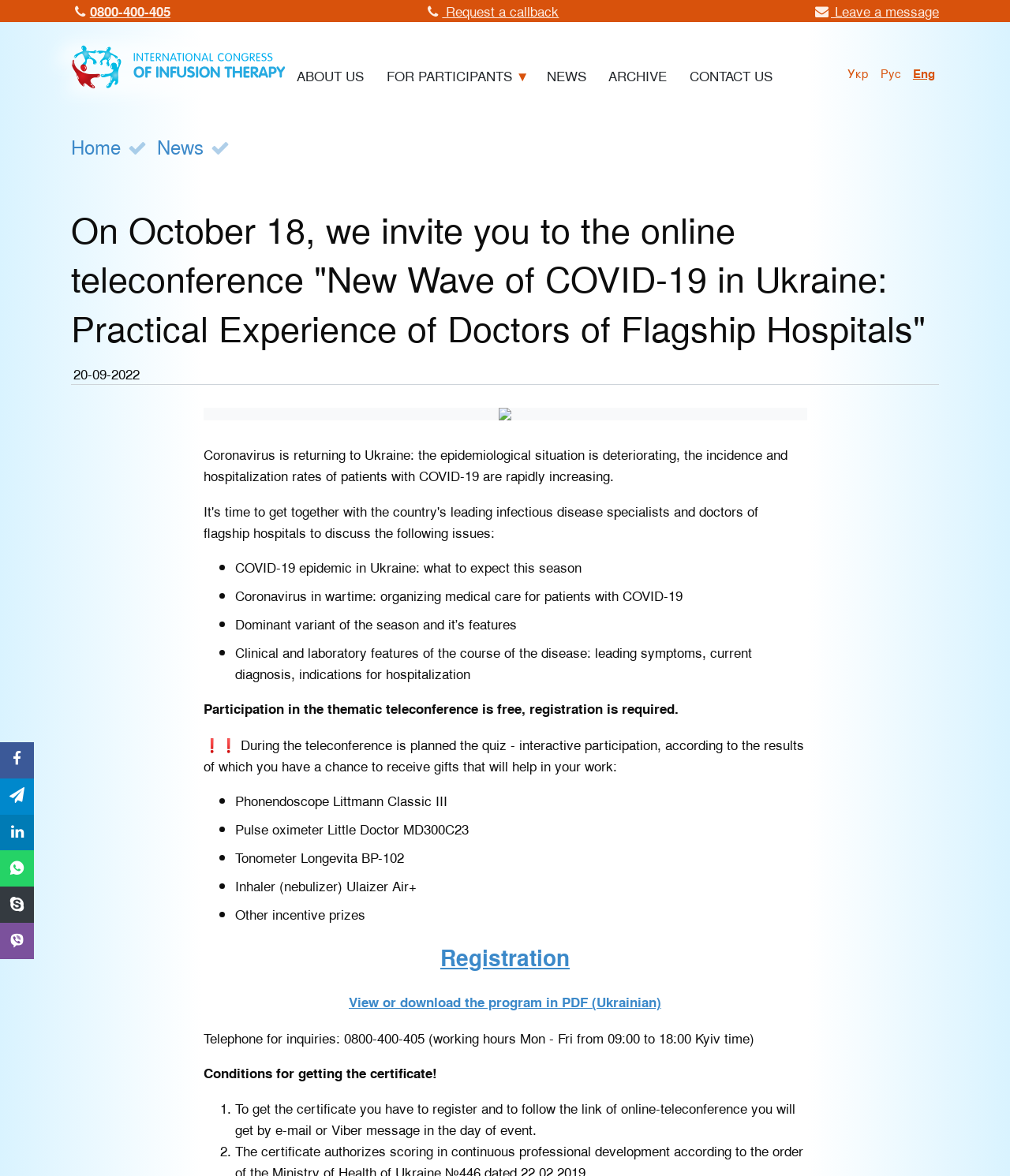Can you find the bounding box coordinates of the area I should click to execute the following instruction: "Go to the news page"?

[0.532, 0.05, 0.589, 0.084]